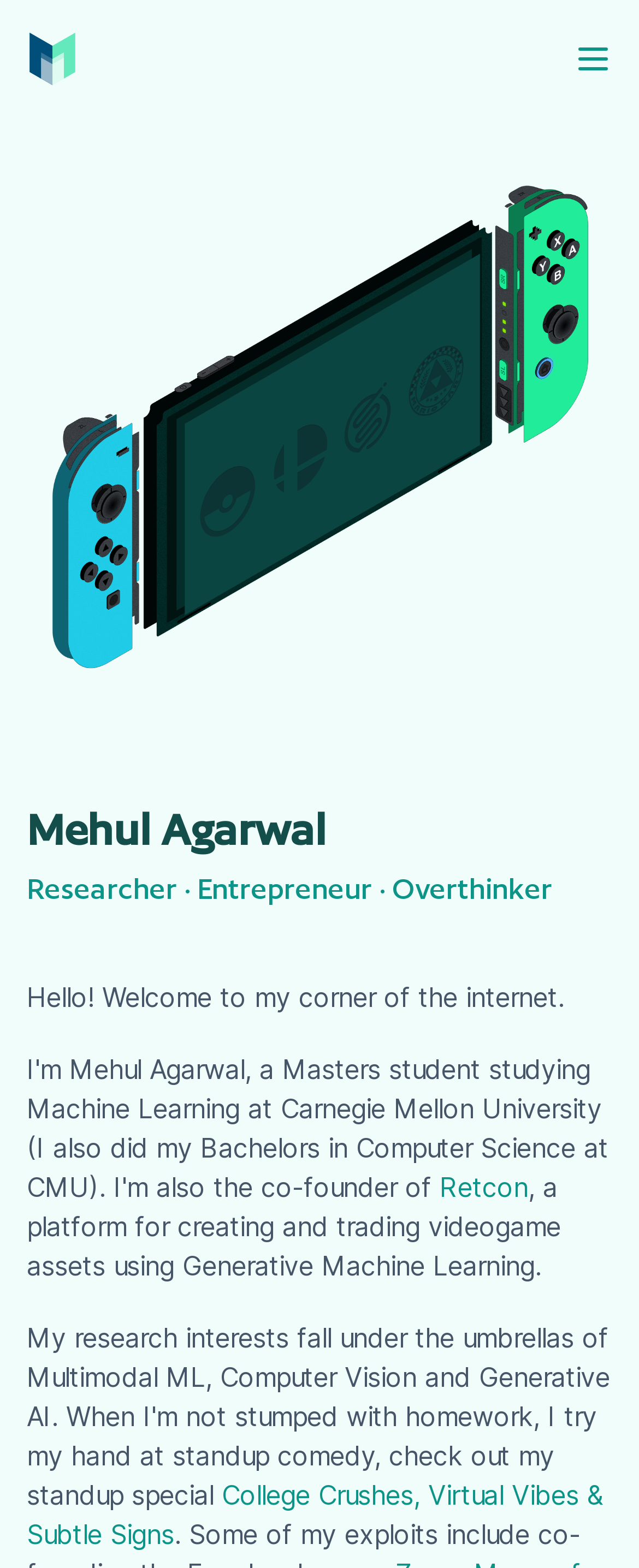Given the element description: "aria-label="Toggle navigation"", predict the bounding box coordinates of the UI element it refers to, using four float numbers between 0 and 1, i.e., [left, top, right, bottom].

[0.897, 0.025, 0.958, 0.05]